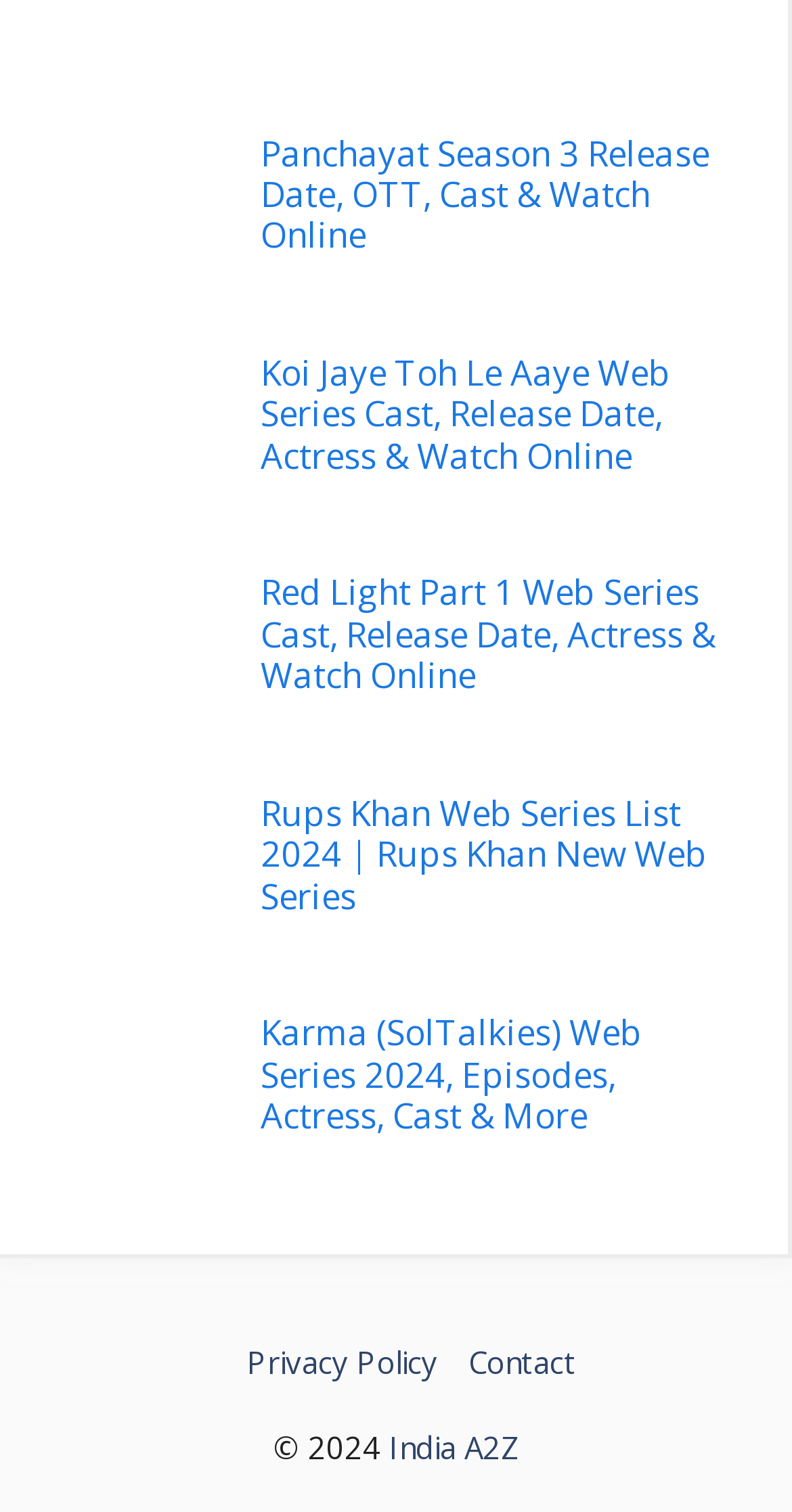Find the bounding box coordinates for the area that should be clicked to accomplish the instruction: "Click on Panchayat Season 3 Release Date".

[0.329, 0.085, 0.896, 0.171]